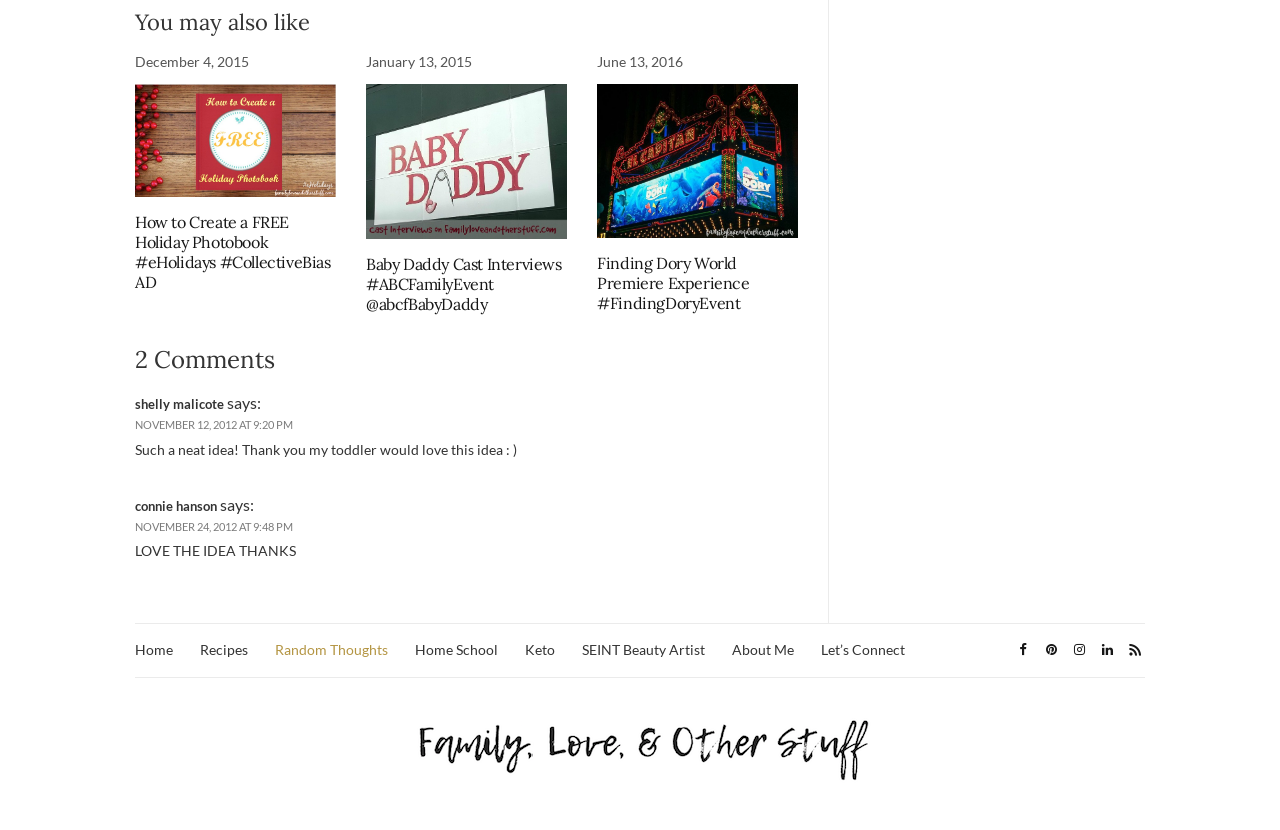Find and provide the bounding box coordinates for the UI element described with: "alt="Baby Daddy Cast Interviews"".

[0.286, 0.18, 0.443, 0.203]